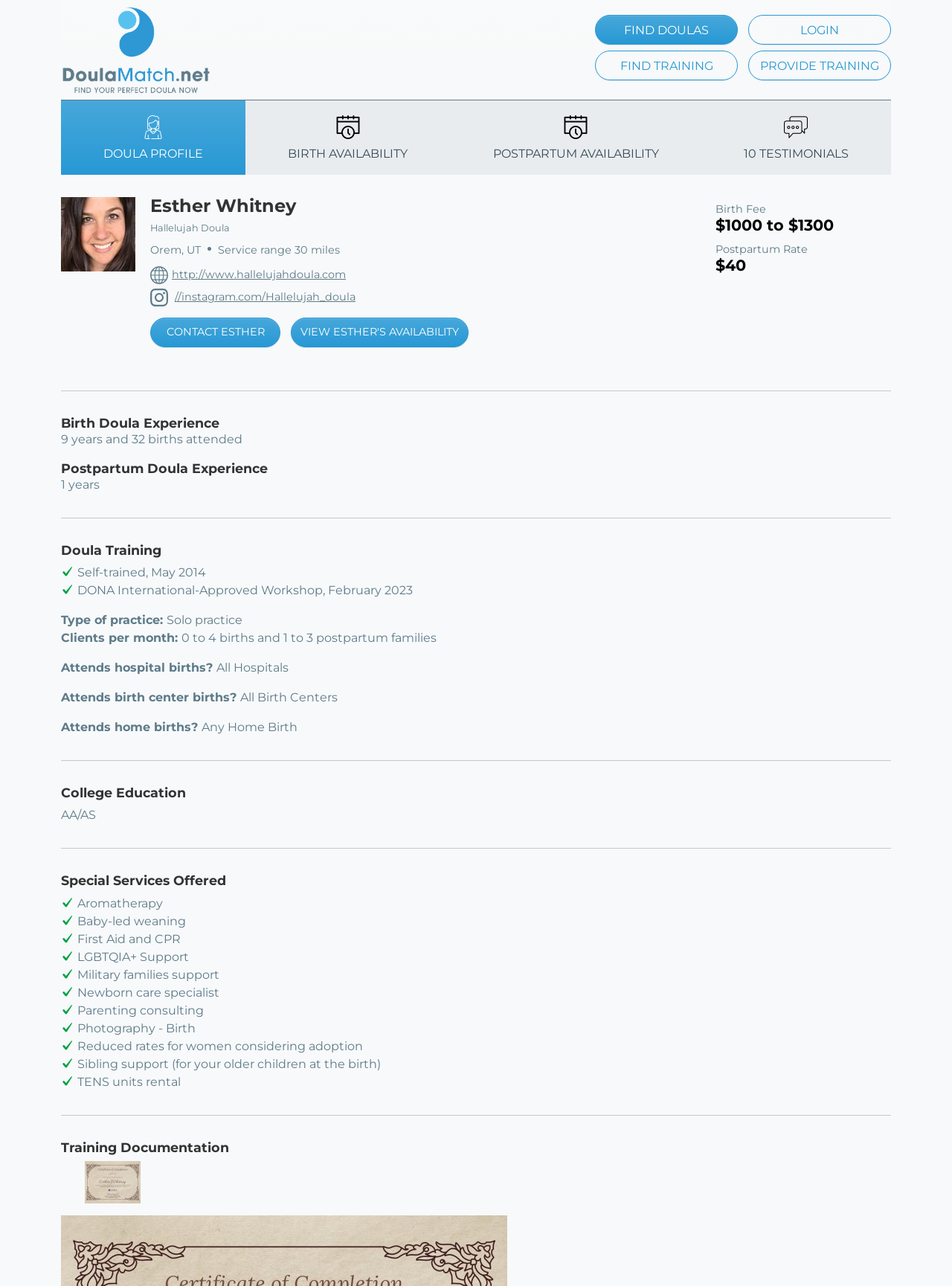What is the birth fee range?
Respond to the question with a single word or phrase according to the image.

$1000 to $1300